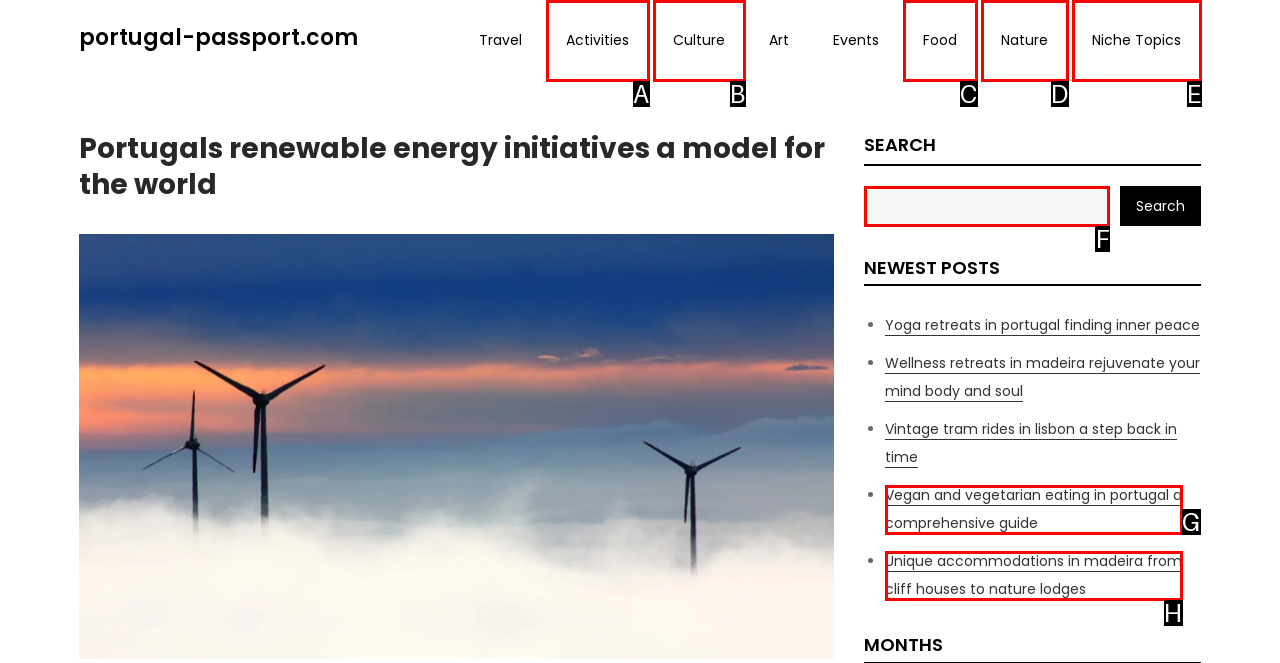Identify the HTML element I need to click to complete this task: Search for something Provide the option's letter from the available choices.

F